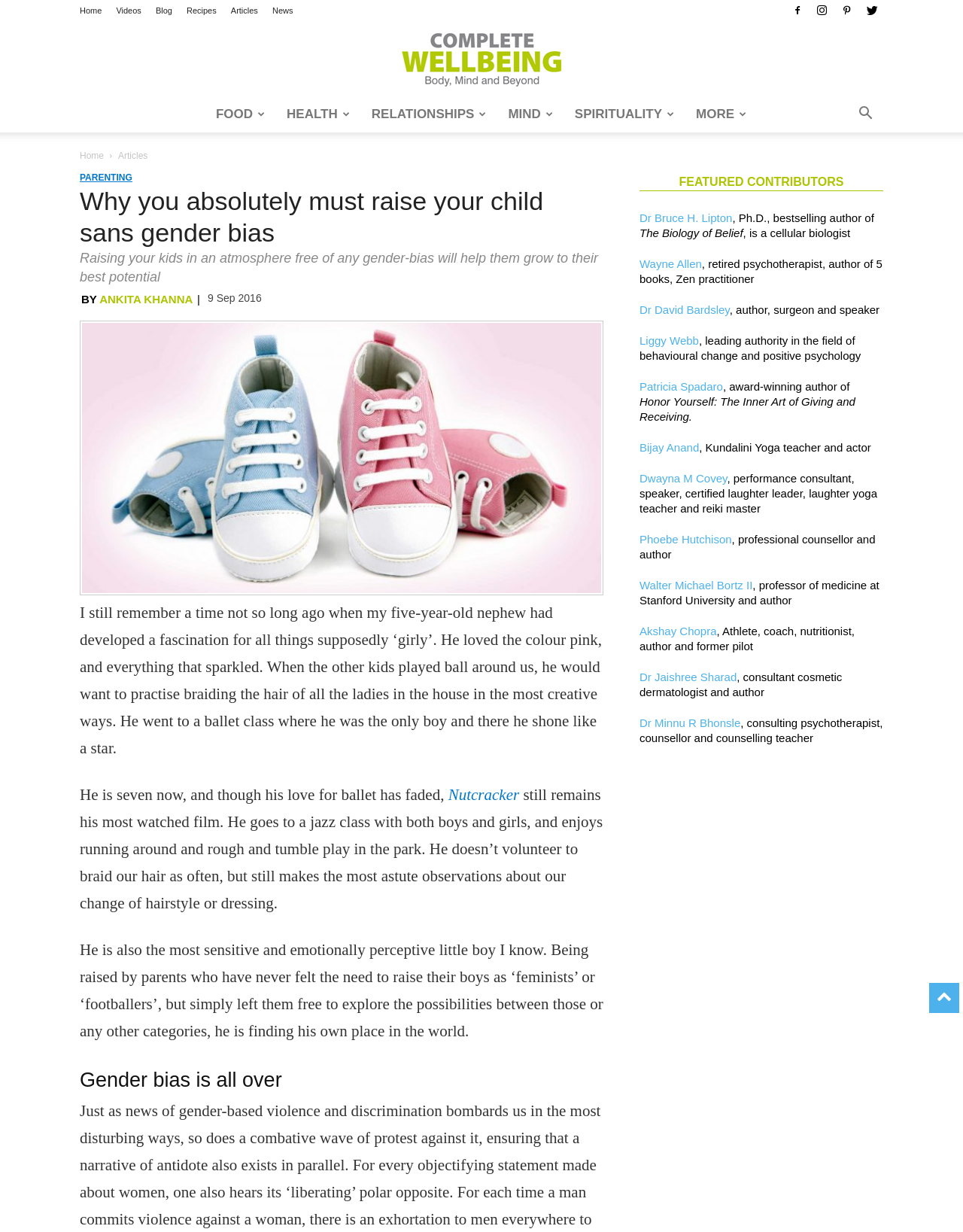Locate the bounding box coordinates of the segment that needs to be clicked to meet this instruction: "Check the 'FEATURED CONTRIBUTORS' section".

[0.705, 0.142, 0.876, 0.153]